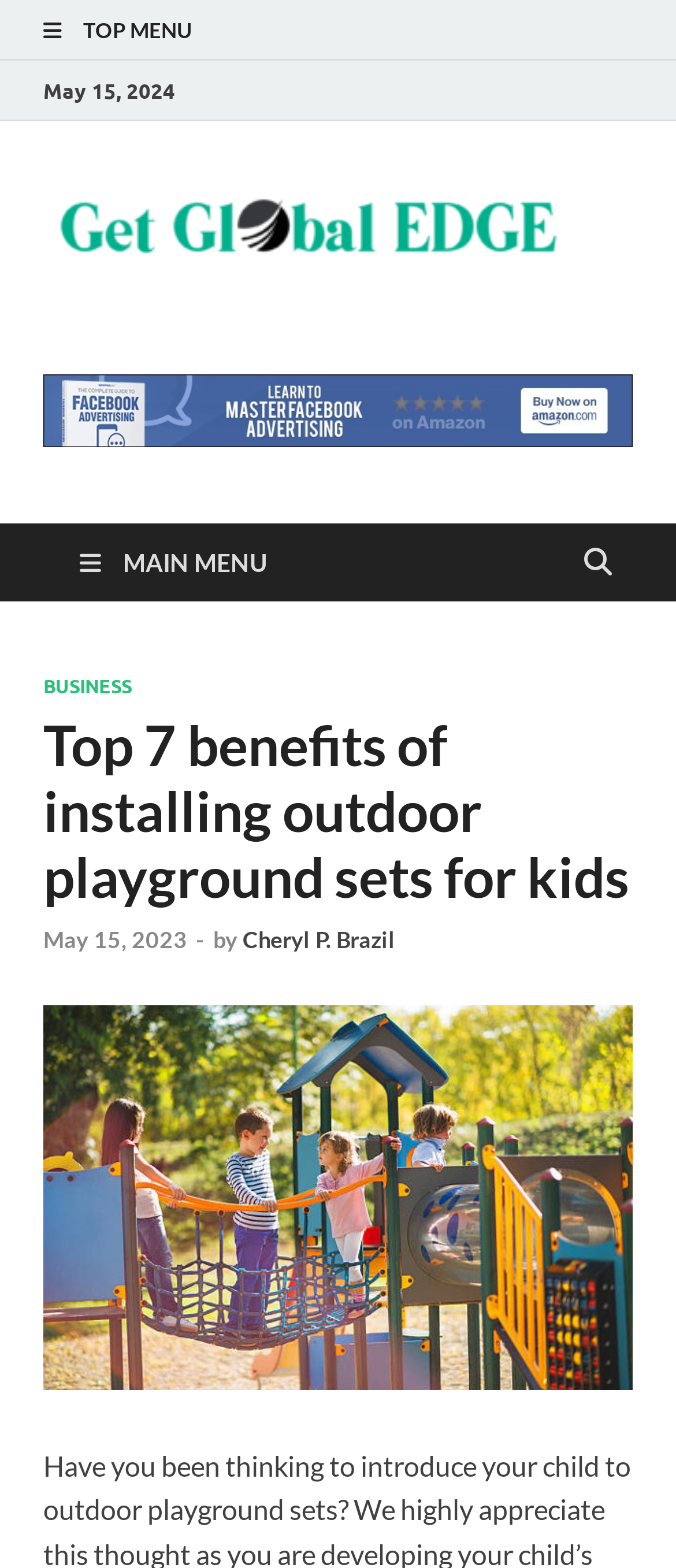What is the date of the latest article?
Look at the image and answer the question using a single word or phrase.

May 15, 2024